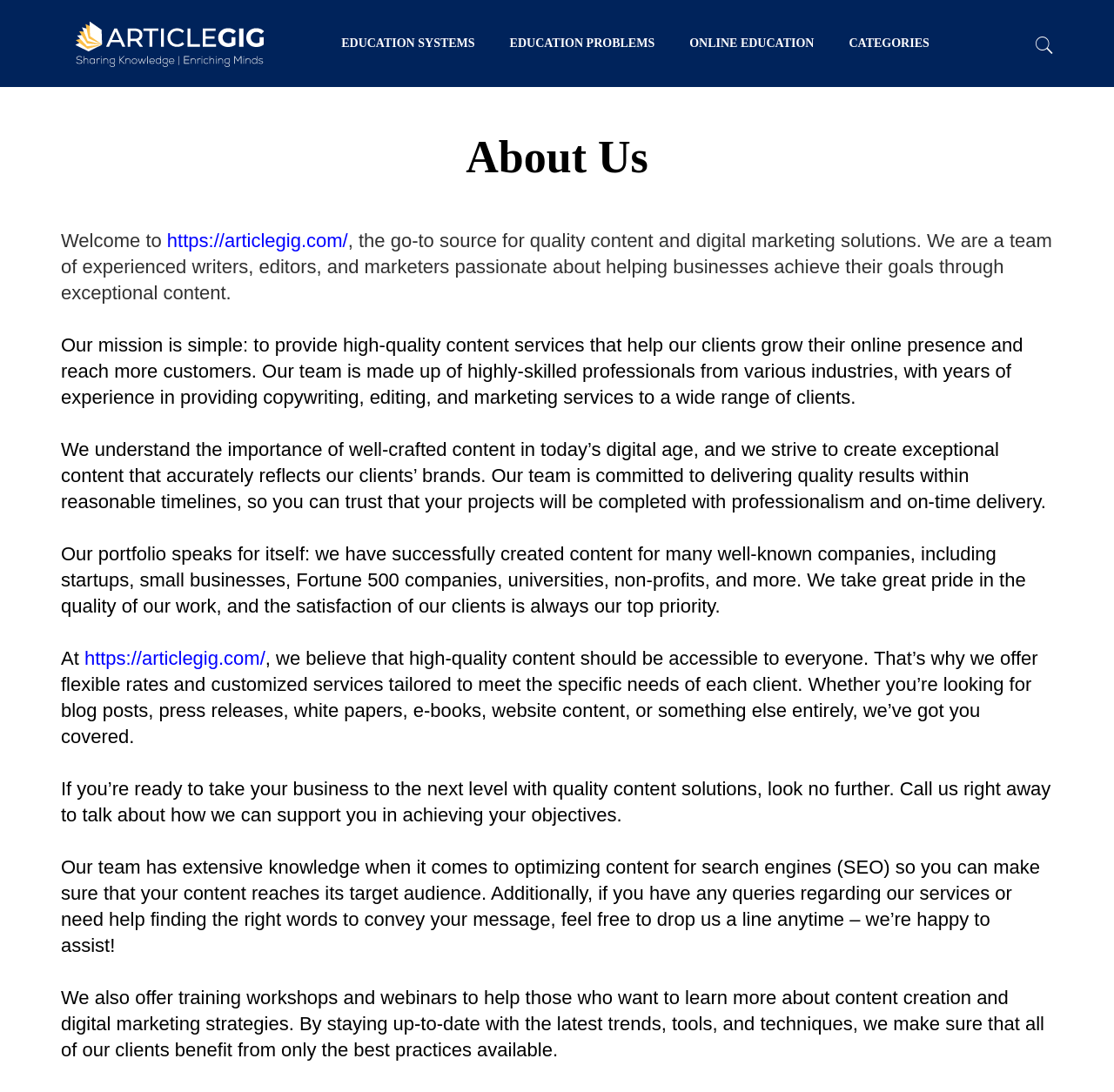Respond to the following query with just one word or a short phrase: 
What kind of clients do they work with?

Various industries